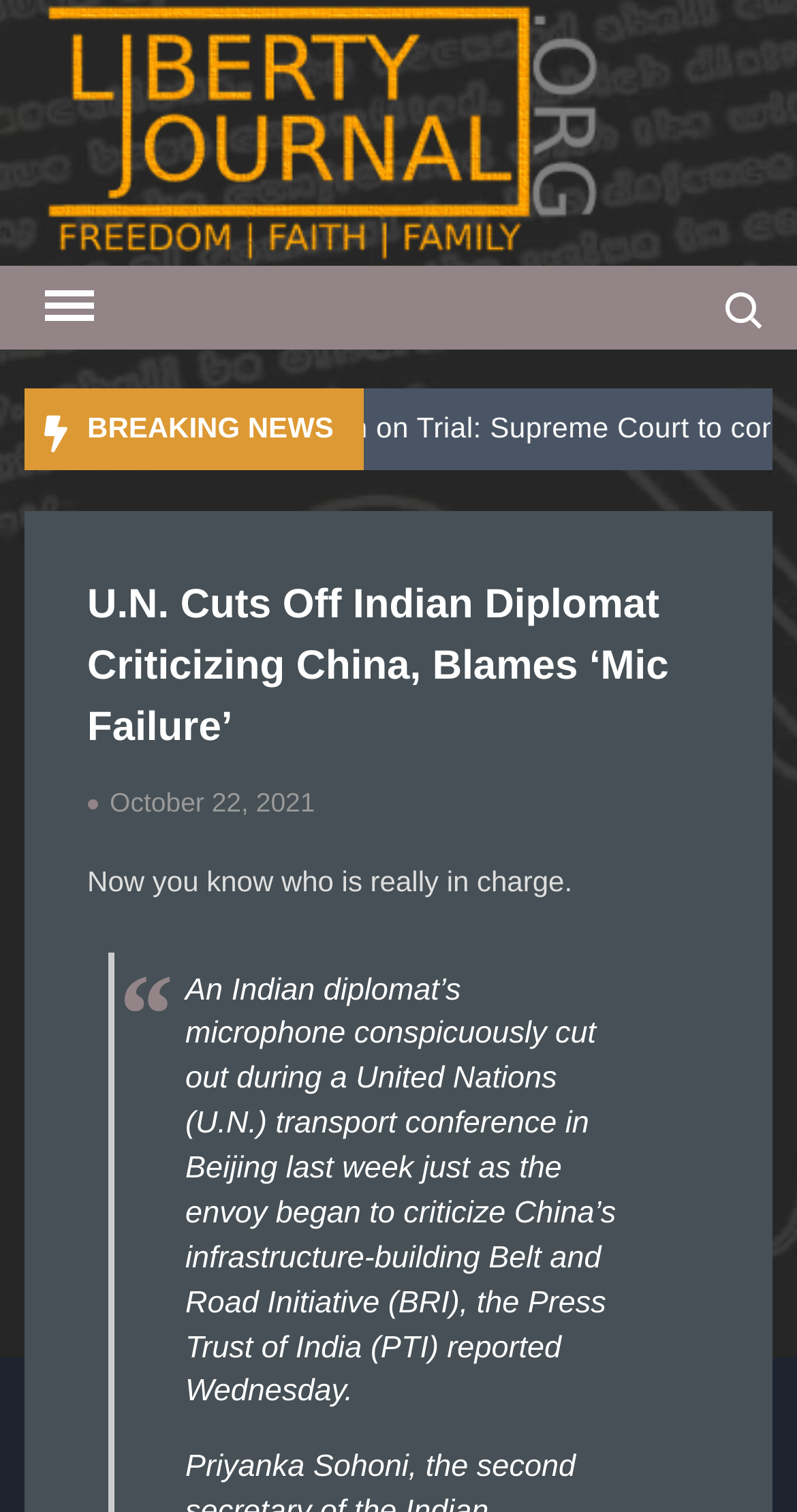Find the bounding box of the web element that fits this description: "Search for:".

[0.887, 0.183, 0.974, 0.228]